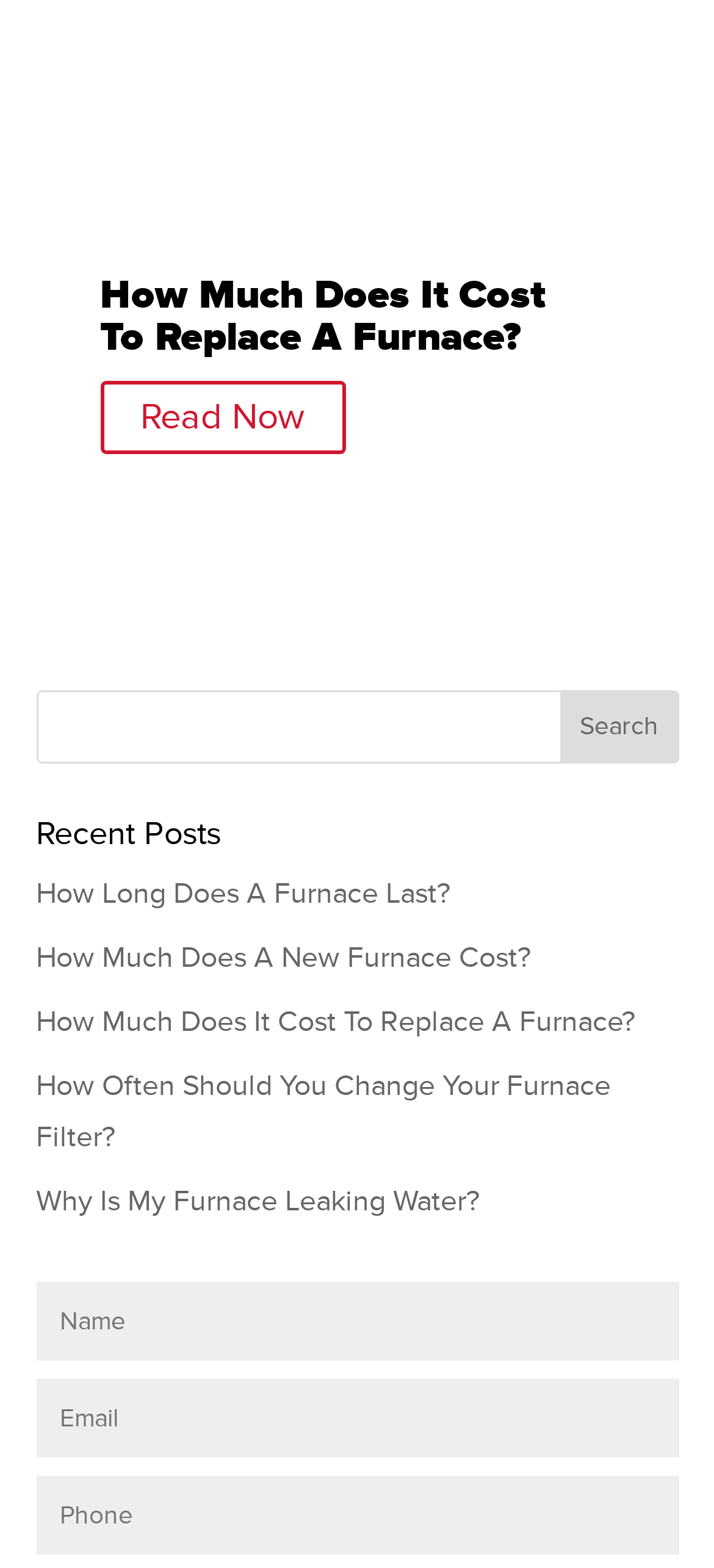Please locate the bounding box coordinates of the element that needs to be clicked to achieve the following instruction: "view recent post about furnace lasting". The coordinates should be four float numbers between 0 and 1, i.e., [left, top, right, bottom].

[0.05, 0.558, 0.629, 0.581]